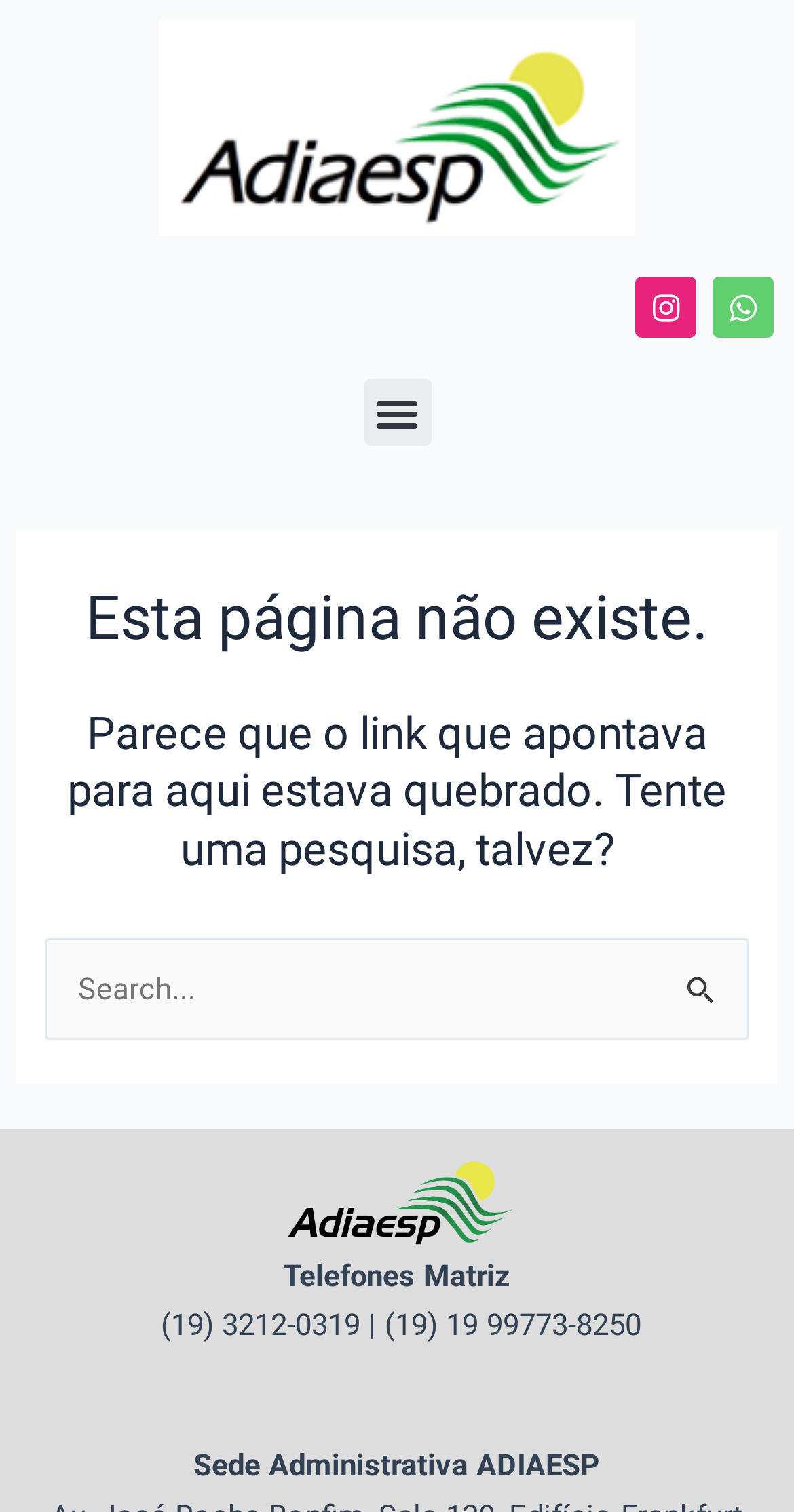Convey a detailed summary of the webpage, mentioning all key elements.

The webpage appears to be an error page, indicating that the requested page was not found. At the top right corner, there are two social media links, one for Instagram and one for Whatsapp. Below these links, there is a menu toggle button. 

On the left side of the page, there is a header section that spans almost the entire width of the page. Within this section, there are two headings. The first heading states "Esta página não existe." (This page does not exist.), and the second heading provides a suggestion to try searching, as the link that led to this page may be broken.

Below the header section, there is a search bar that occupies almost the entire width of the page. The search bar has a label "Pesquisar por:" (Search by:) and a text input field. On the right side of the search bar, there are two buttons: "Enviar pesquisa" (Send search) and "Pesquisar" (Search). The "Enviar pesquisa" button has a small image inside it.

At the bottom of the page, there are three lines of text. The first line reads "Telefones Matriz" (Matrix Phones), the second line displays two phone numbers, and the third line shows the address of the "Sede Administrativa ADIAESP" (ADIAESP Administrative Headquarters).